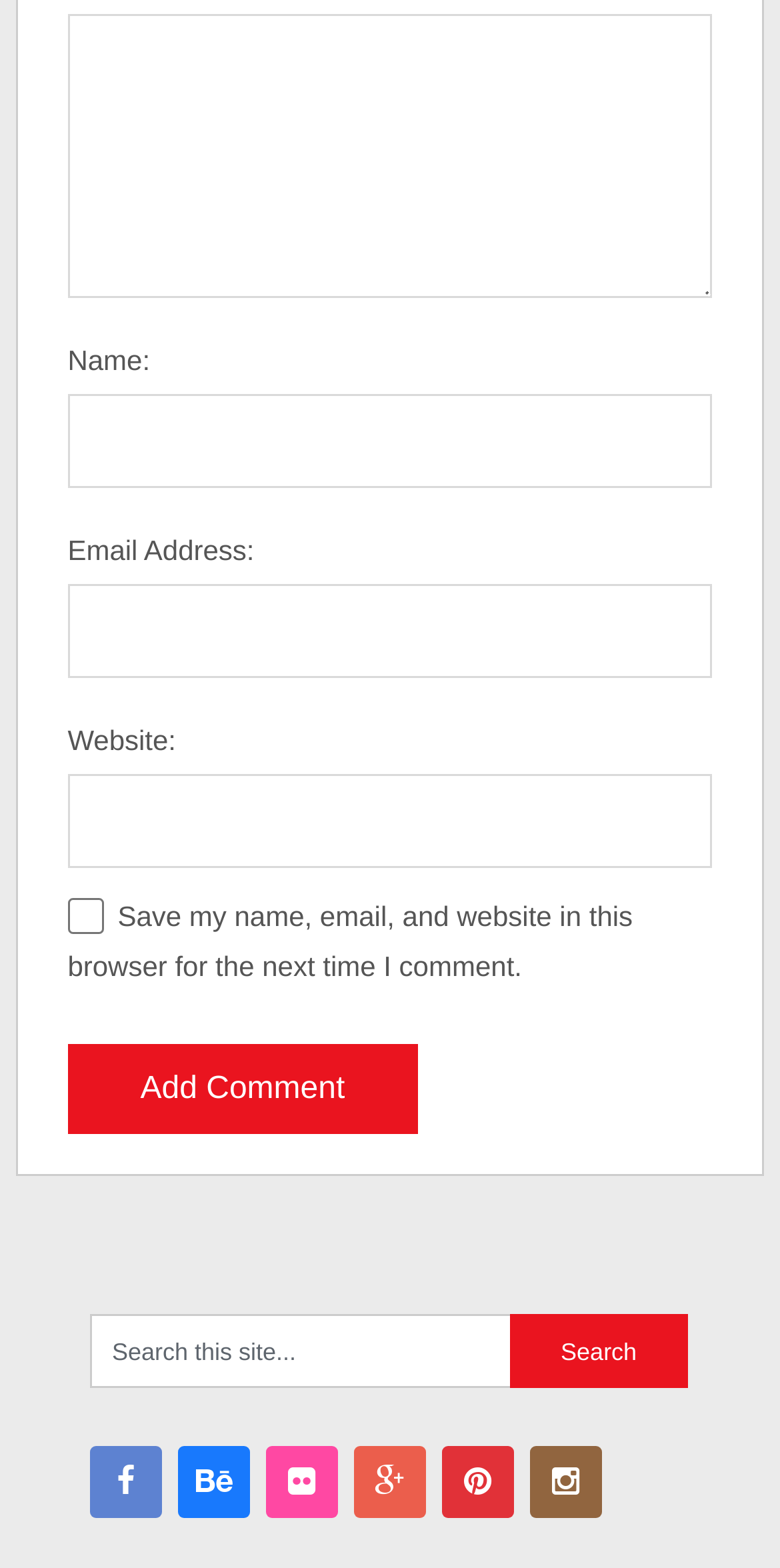Can you show the bounding box coordinates of the region to click on to complete the task described in the instruction: "Enter a comment"?

[0.087, 0.009, 0.913, 0.19]